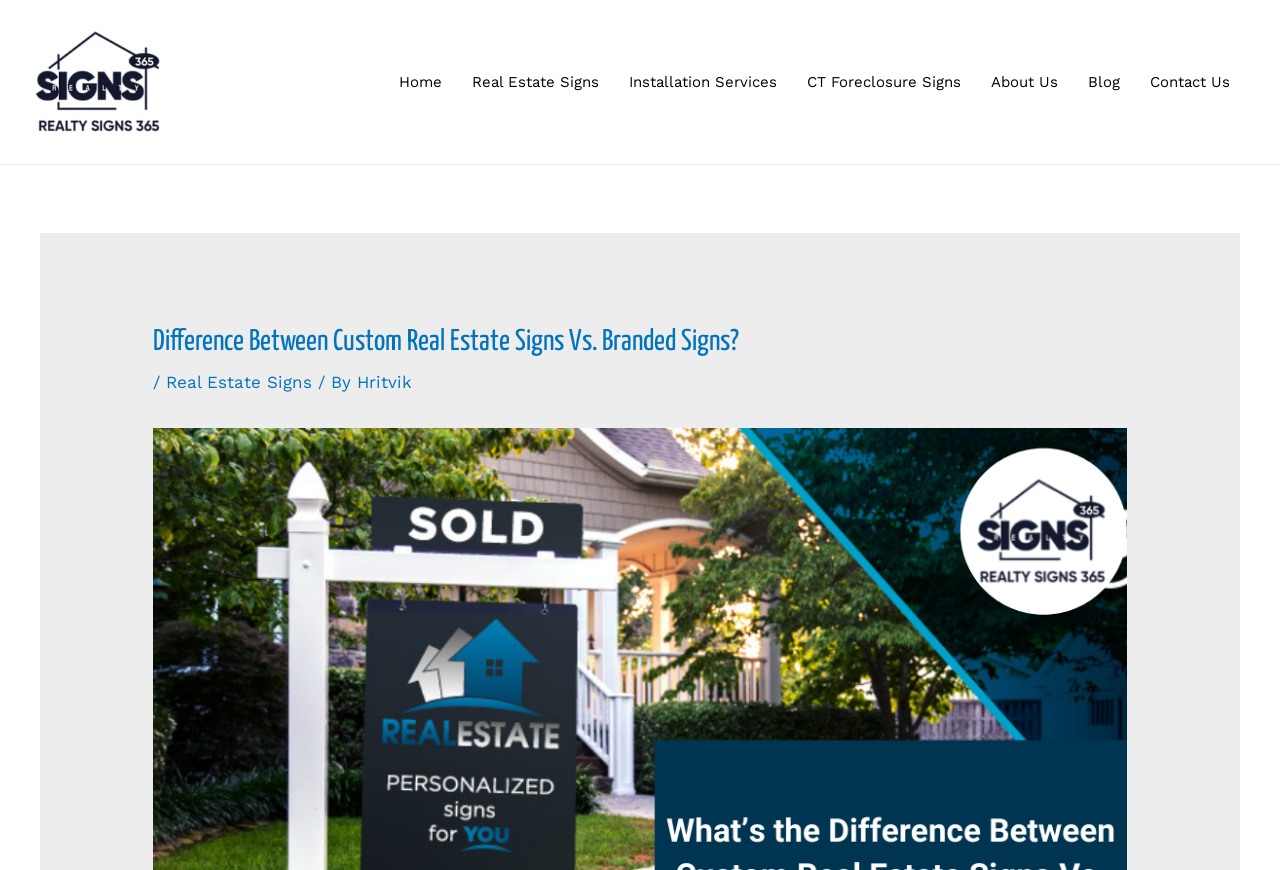How many navigation links are available?
Provide a short answer using one word or a brief phrase based on the image.

7